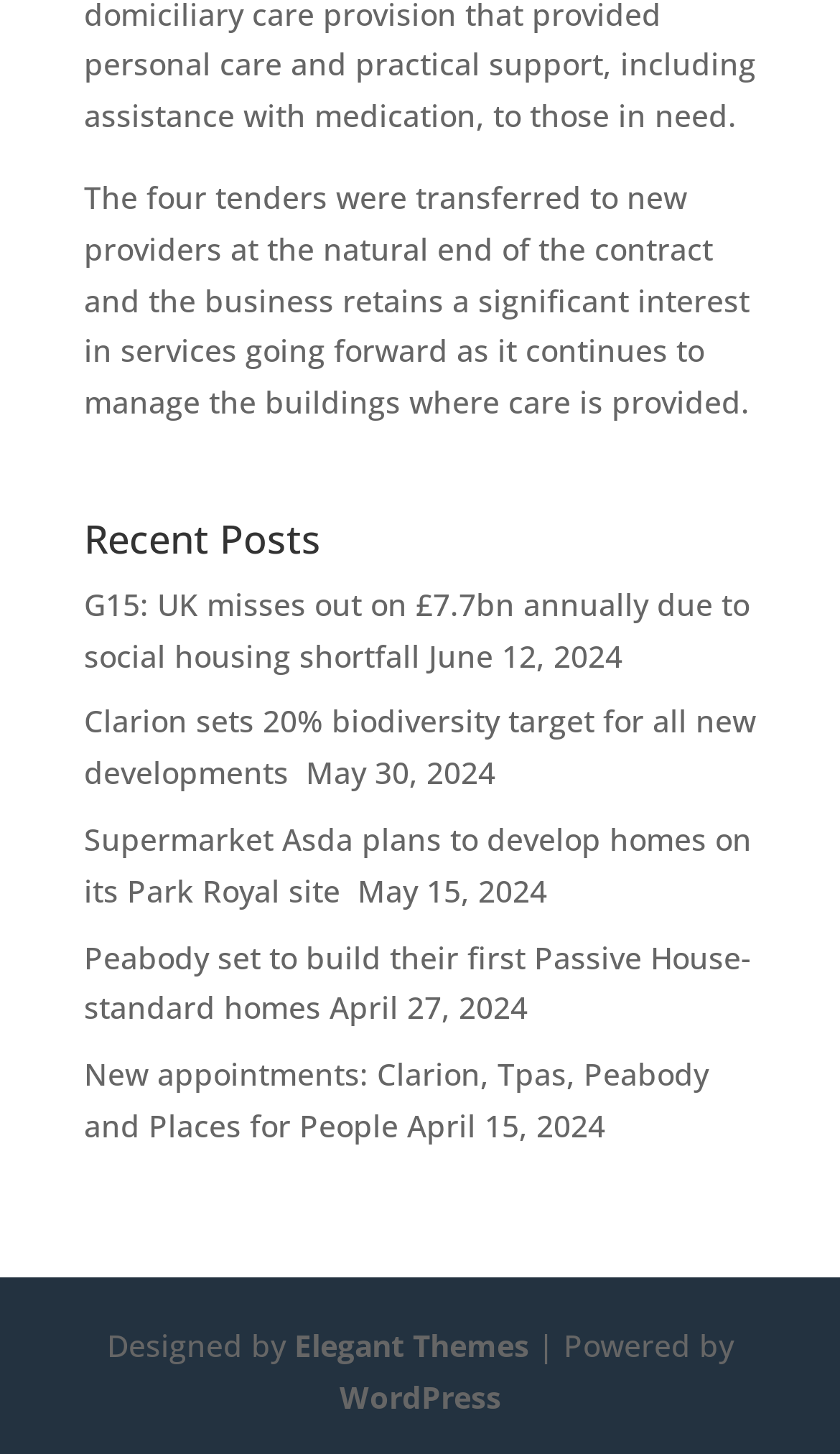What is the topic of the recent posts?
Based on the image, respond with a single word or phrase.

Social housing